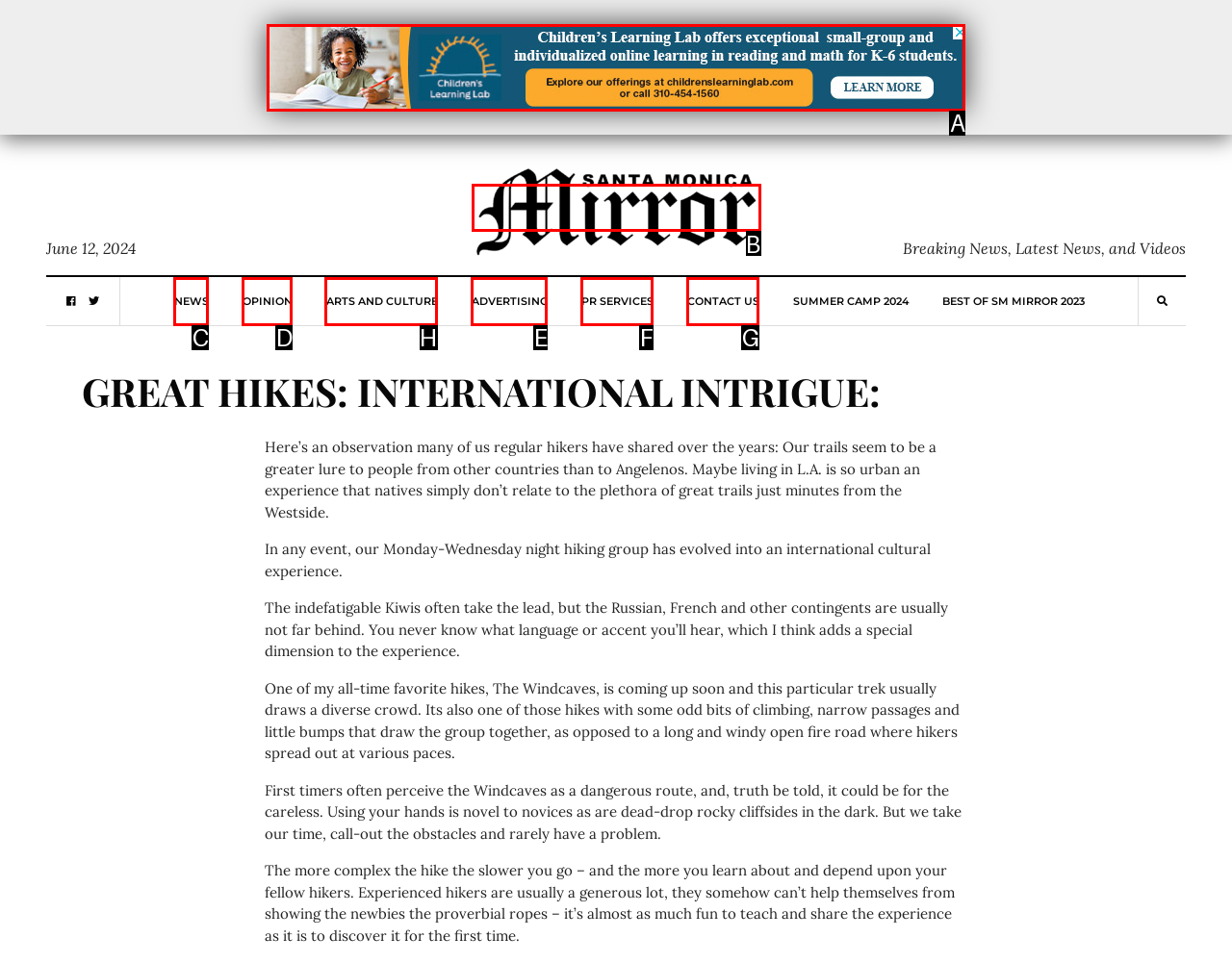Which option should be clicked to execute the task: Click the 'ARTS AND CULTURE' link?
Reply with the letter of the chosen option.

H